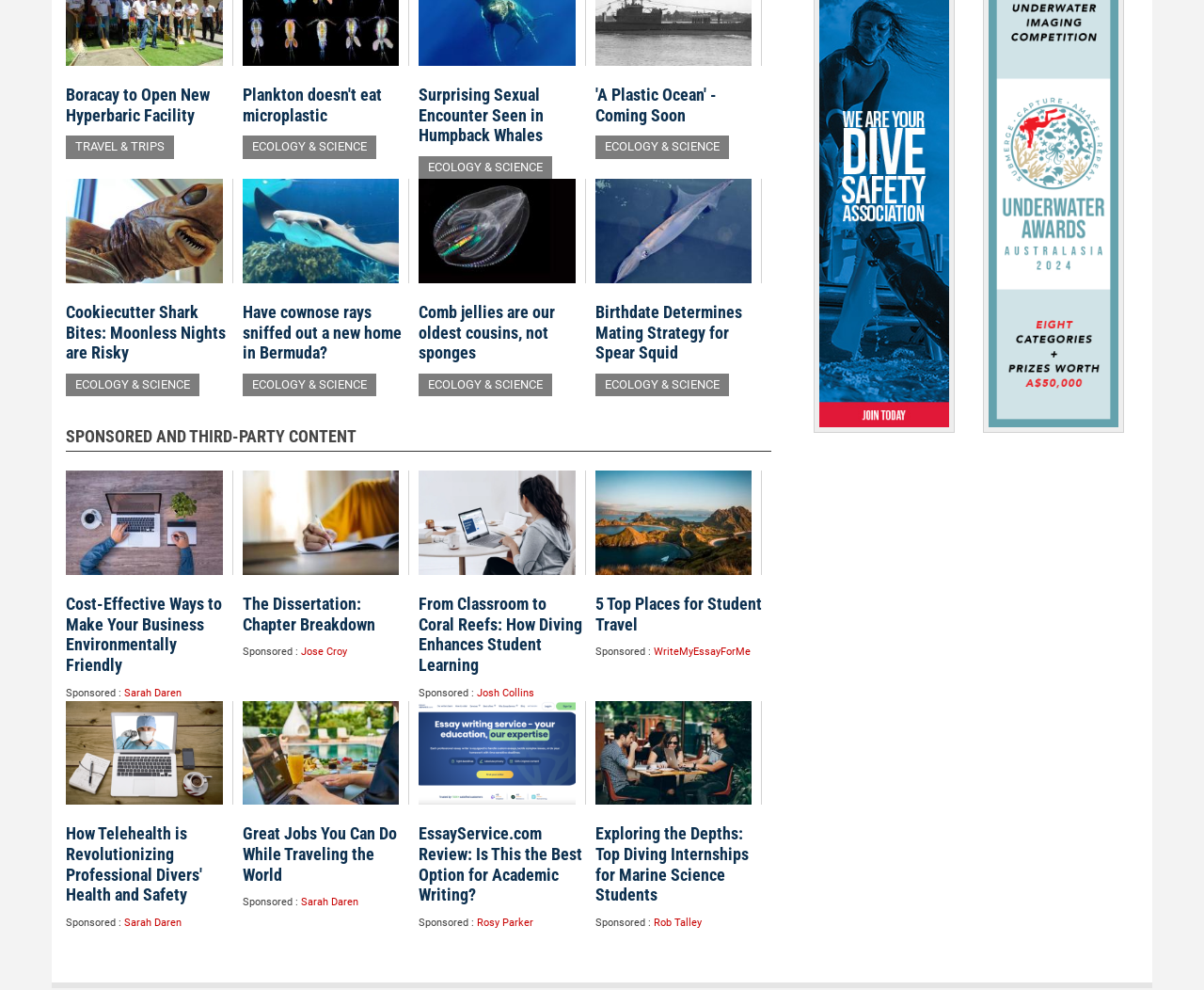What is the topic of the last article?
Please provide a comprehensive answer based on the information in the image.

The last article is about exploring the depths and top diving internships for marine science students, which is indicated by the heading 'Exploring the Depths: Top Diving Internships for Marine Science Students' at the bottom of the webpage.